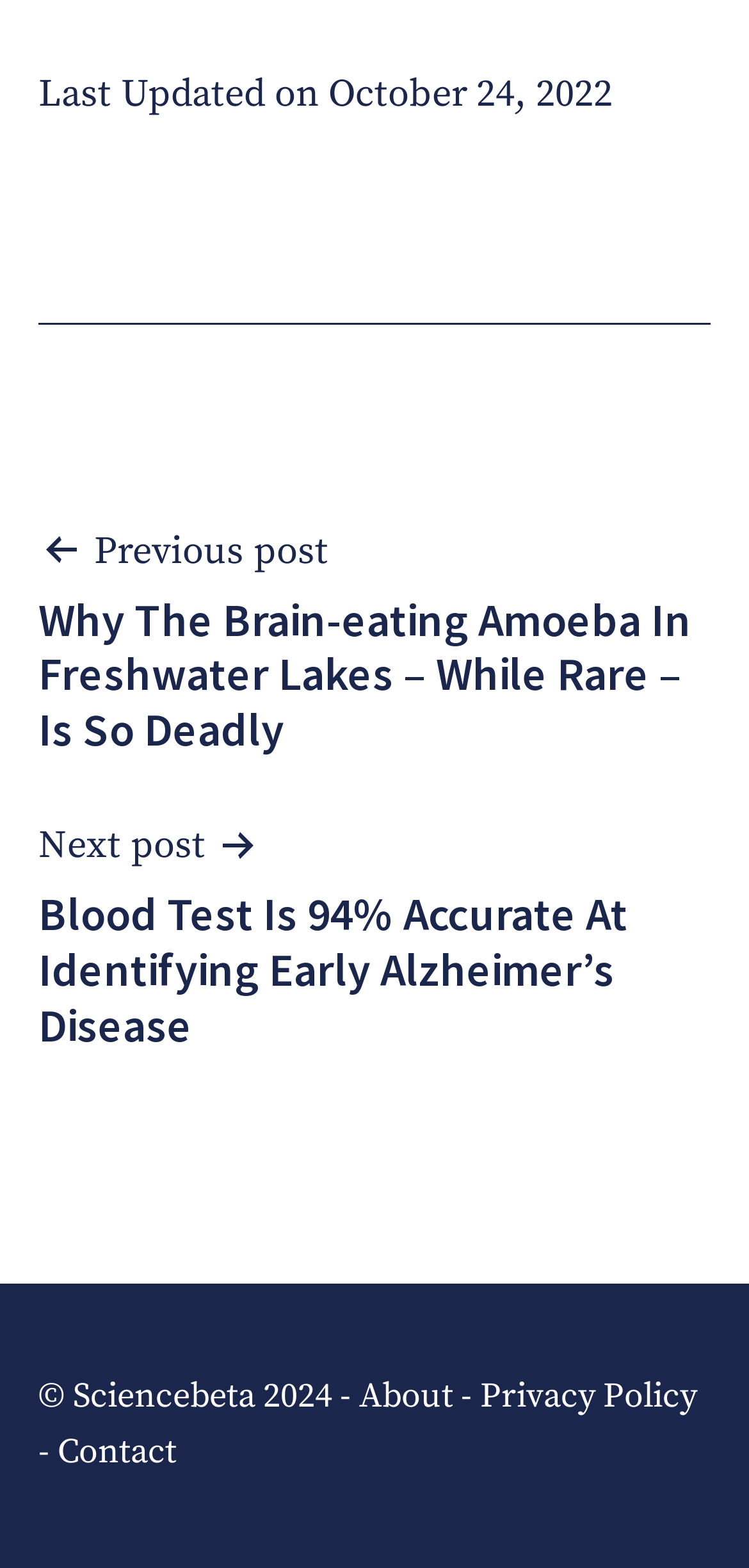Respond to the question below with a single word or phrase:
What is the title of the previous post?

Why The Brain-eating Amoeba In Freshwater Lakes – While Rare – Is So Deadly